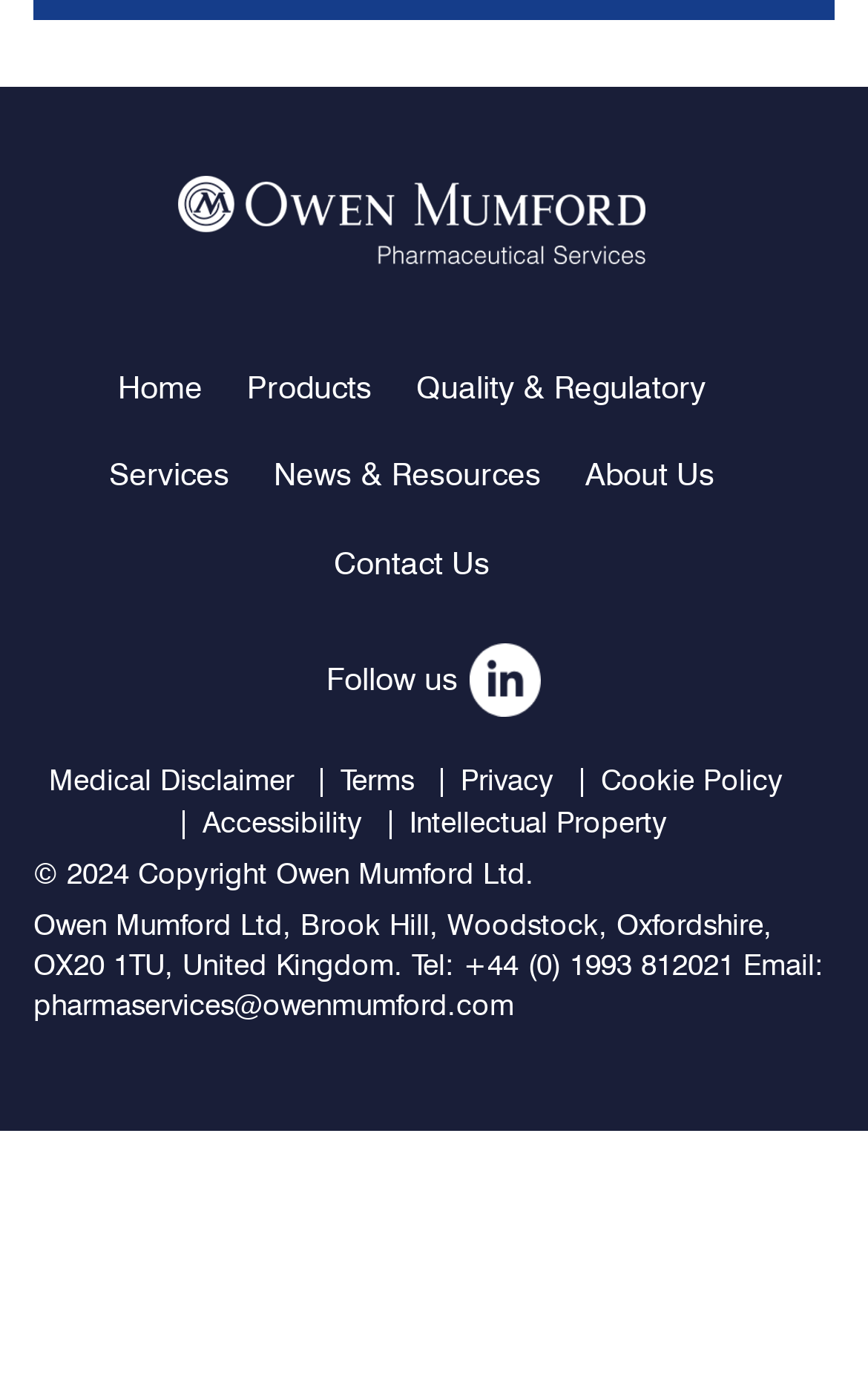Answer the question below in one word or phrase:
What is the phone number of the company?

+44 (0) 1993 812021